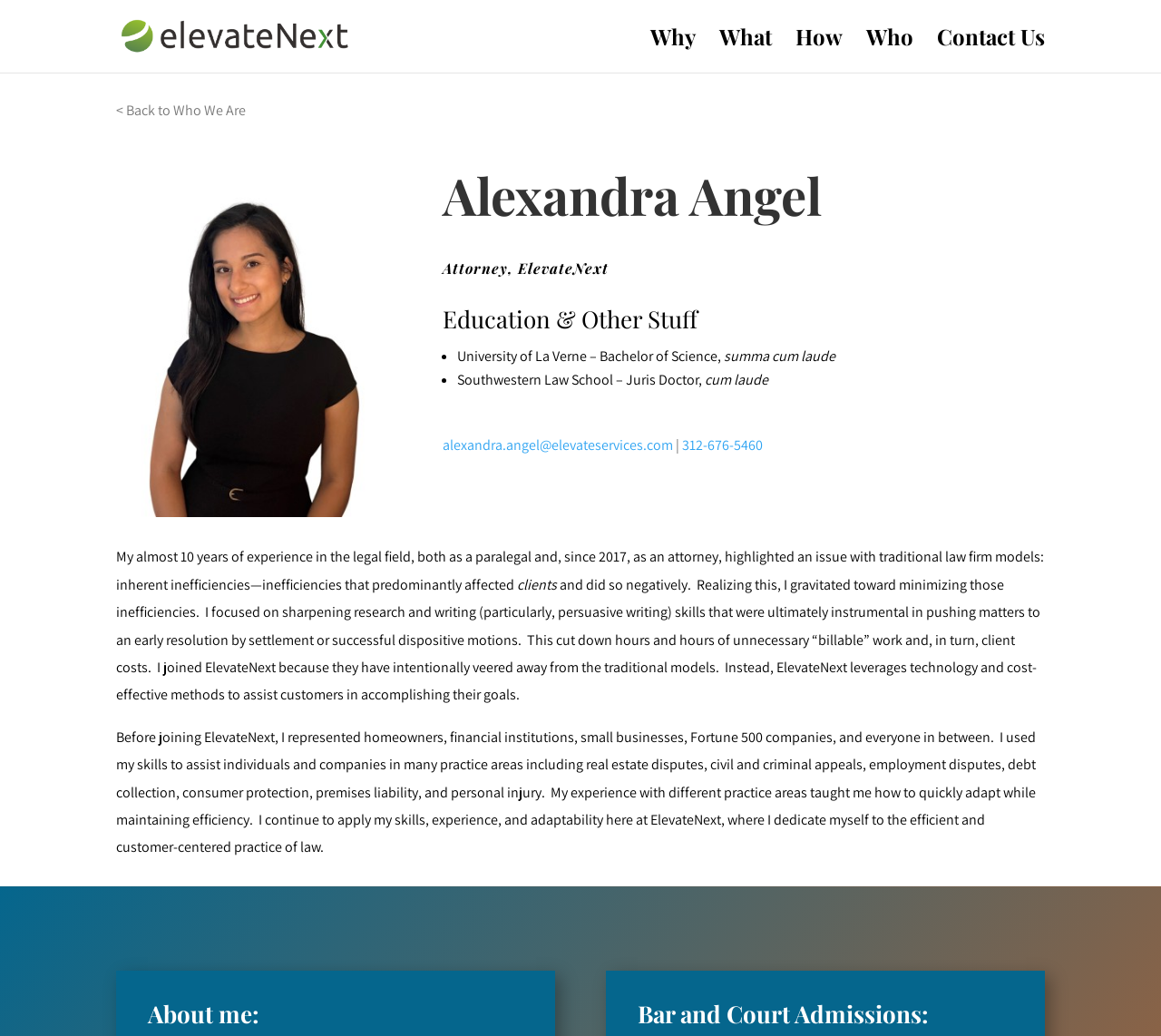Please identify the bounding box coordinates of the clickable area that will allow you to execute the instruction: "Search for something".

[0.1, 0.0, 0.9, 0.001]